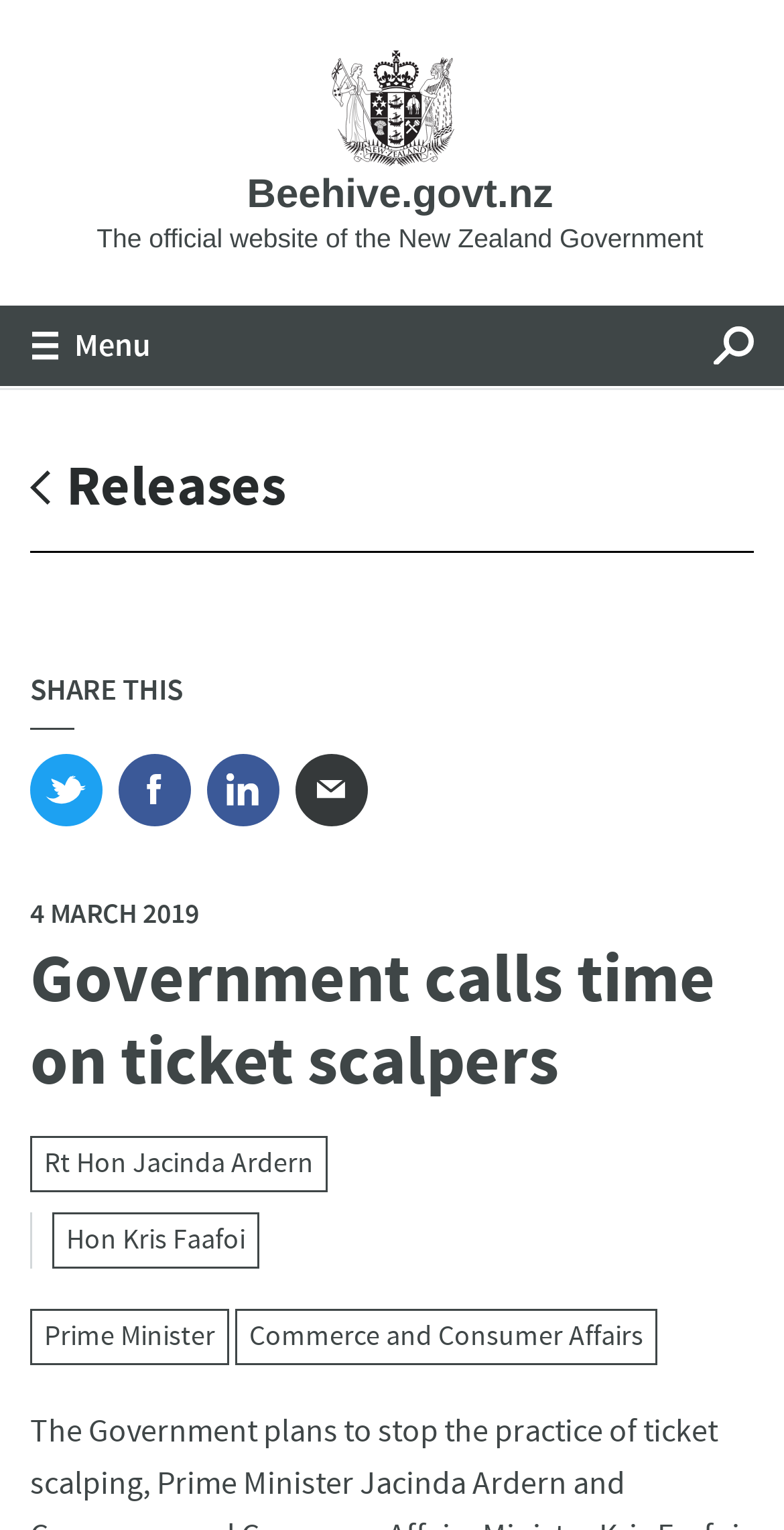Identify the bounding box coordinates of the part that should be clicked to carry out this instruction: "Open the 'Menu'".

[0.0, 0.199, 0.3, 0.252]